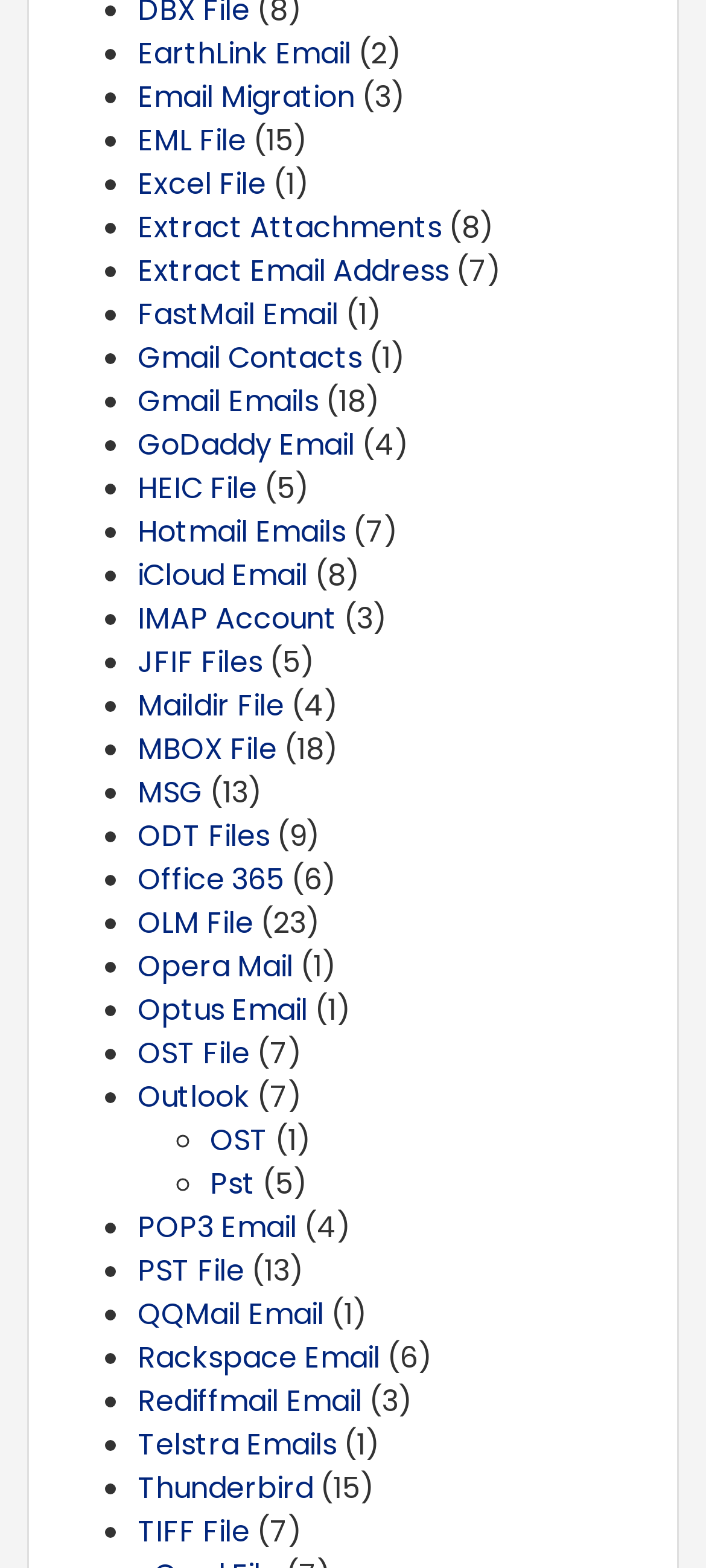Identify the bounding box for the described UI element: "Extract Email Address".

[0.195, 0.16, 0.636, 0.186]